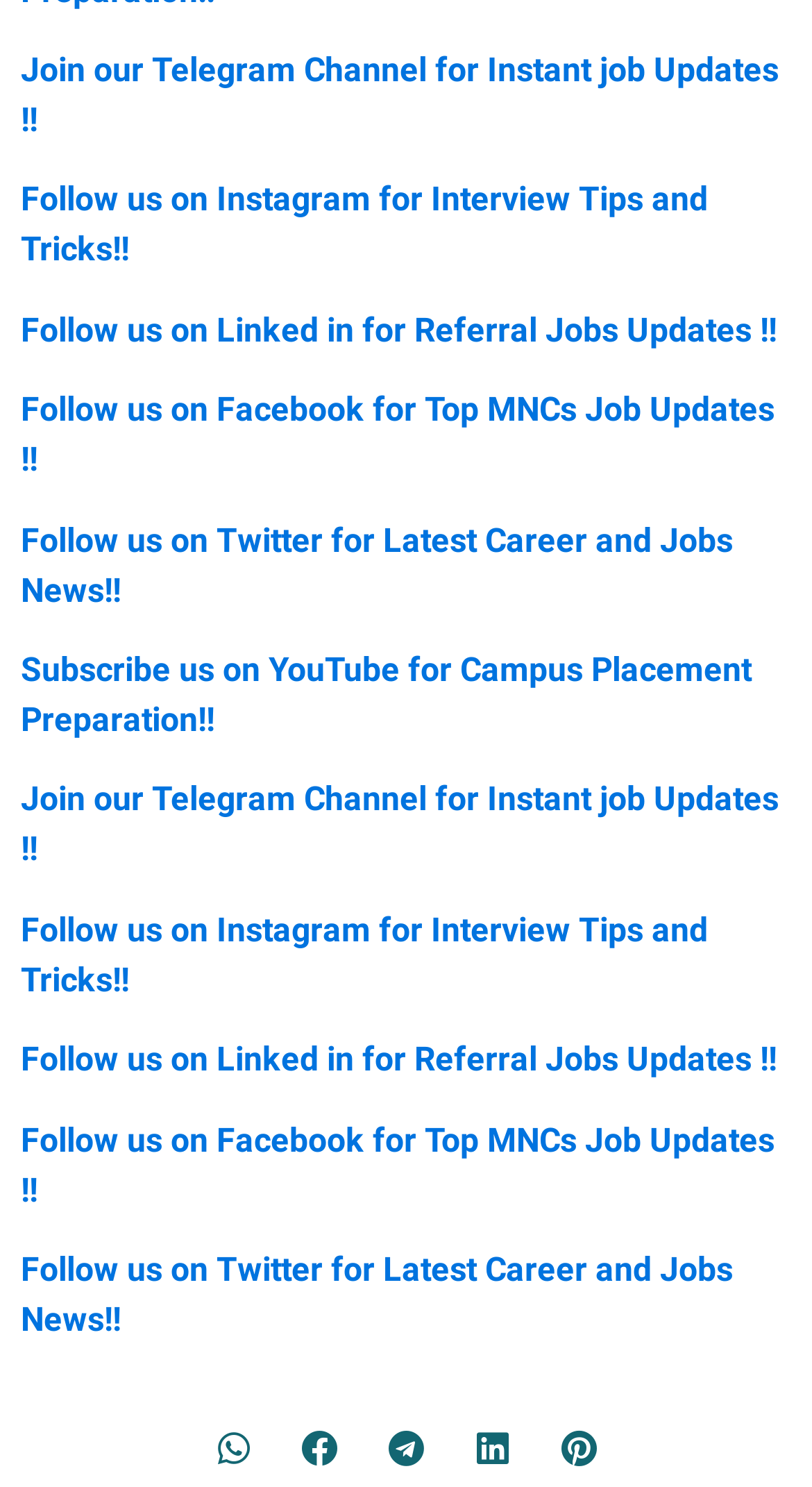Pinpoint the bounding box coordinates of the element that must be clicked to accomplish the following instruction: "go to November 2023". The coordinates should be in the format of four float numbers between 0 and 1, i.e., [left, top, right, bottom].

None